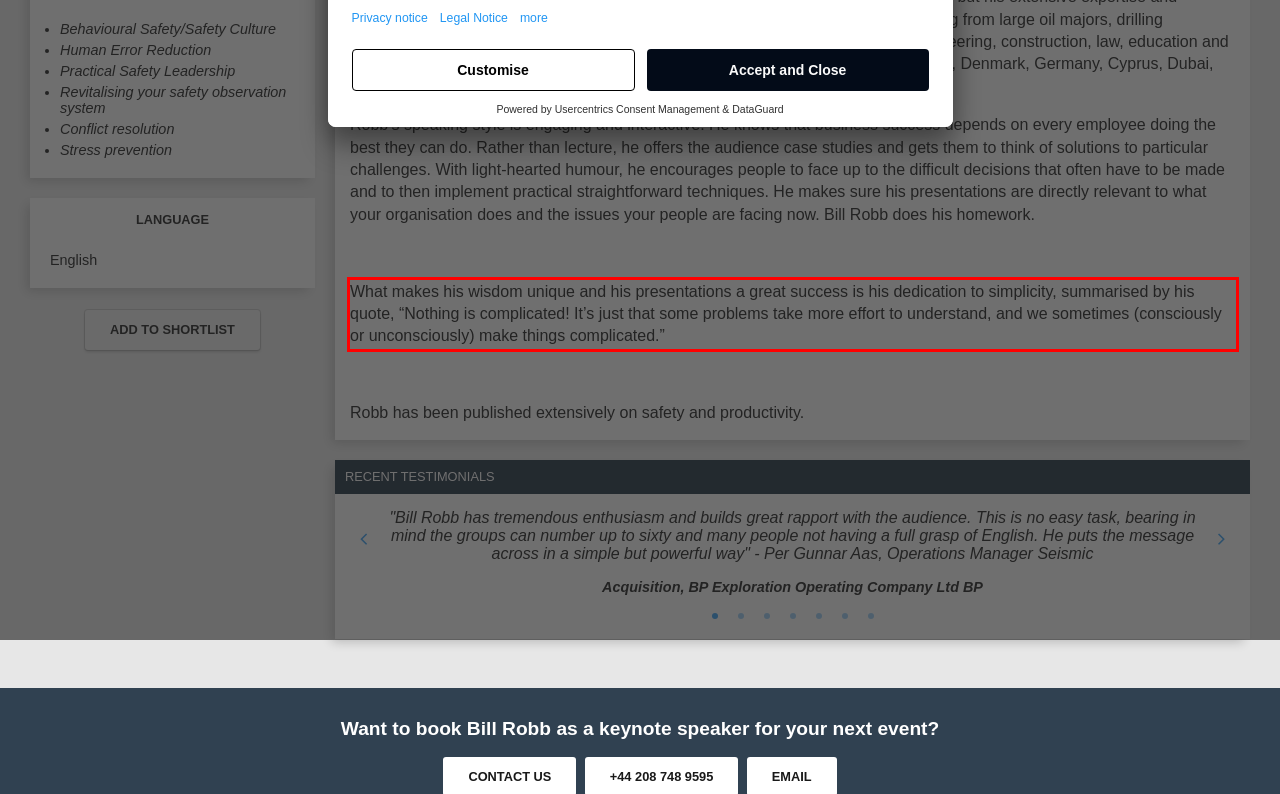Examine the webpage screenshot and use OCR to obtain the text inside the red bounding box.

What makes his wisdom unique and his presentations a great success is his dedication to simplicity, summarised by his quote, “Nothing is complicated! It’s just that some problems take more effort to understand, and we sometimes (consciously or unconsciously) make things complicated.”